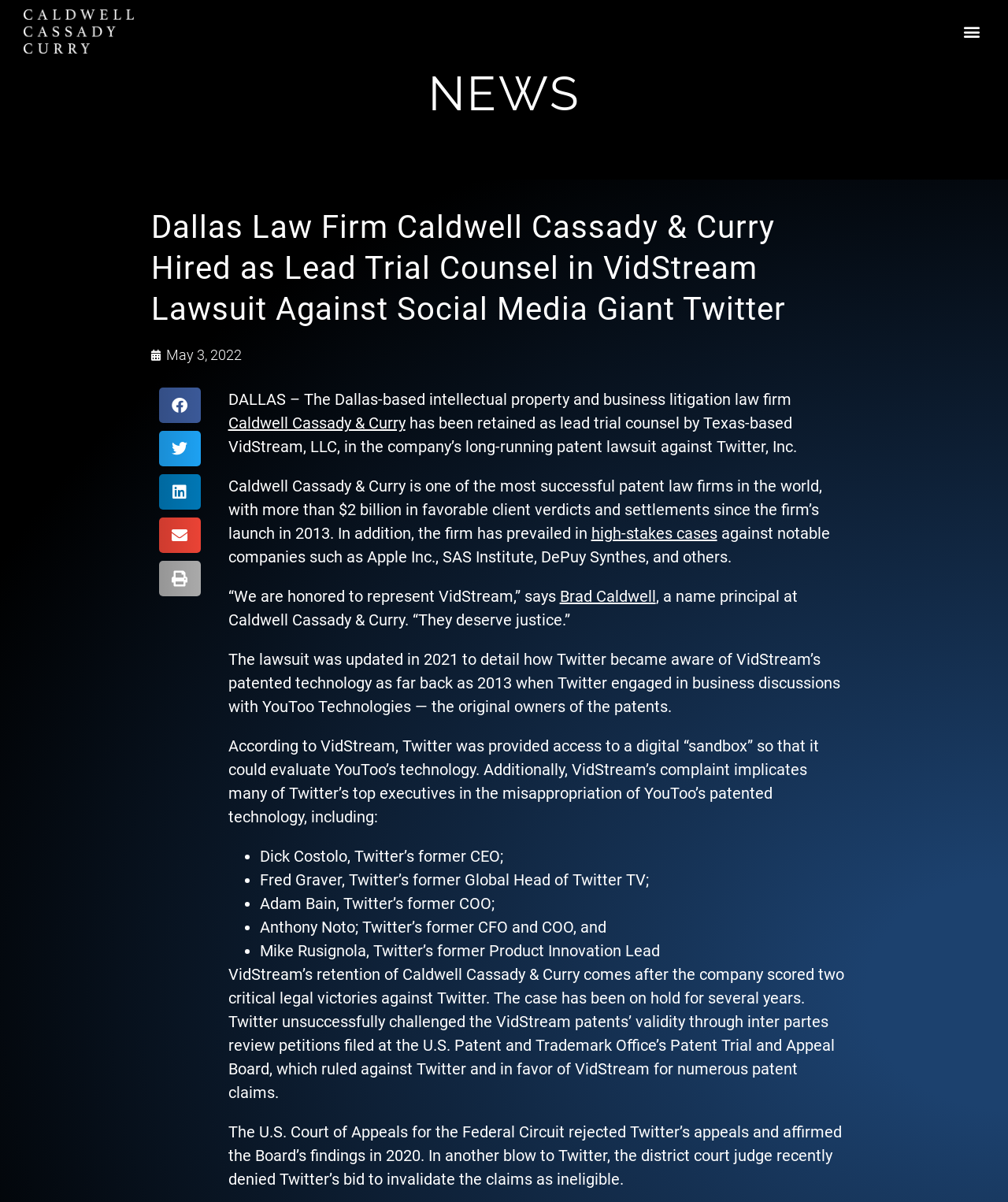Locate the bounding box coordinates of the clickable region necessary to complete the following instruction: "Share on facebook". Provide the coordinates in the format of four float numbers between 0 and 1, i.e., [left, top, right, bottom].

[0.158, 0.323, 0.199, 0.352]